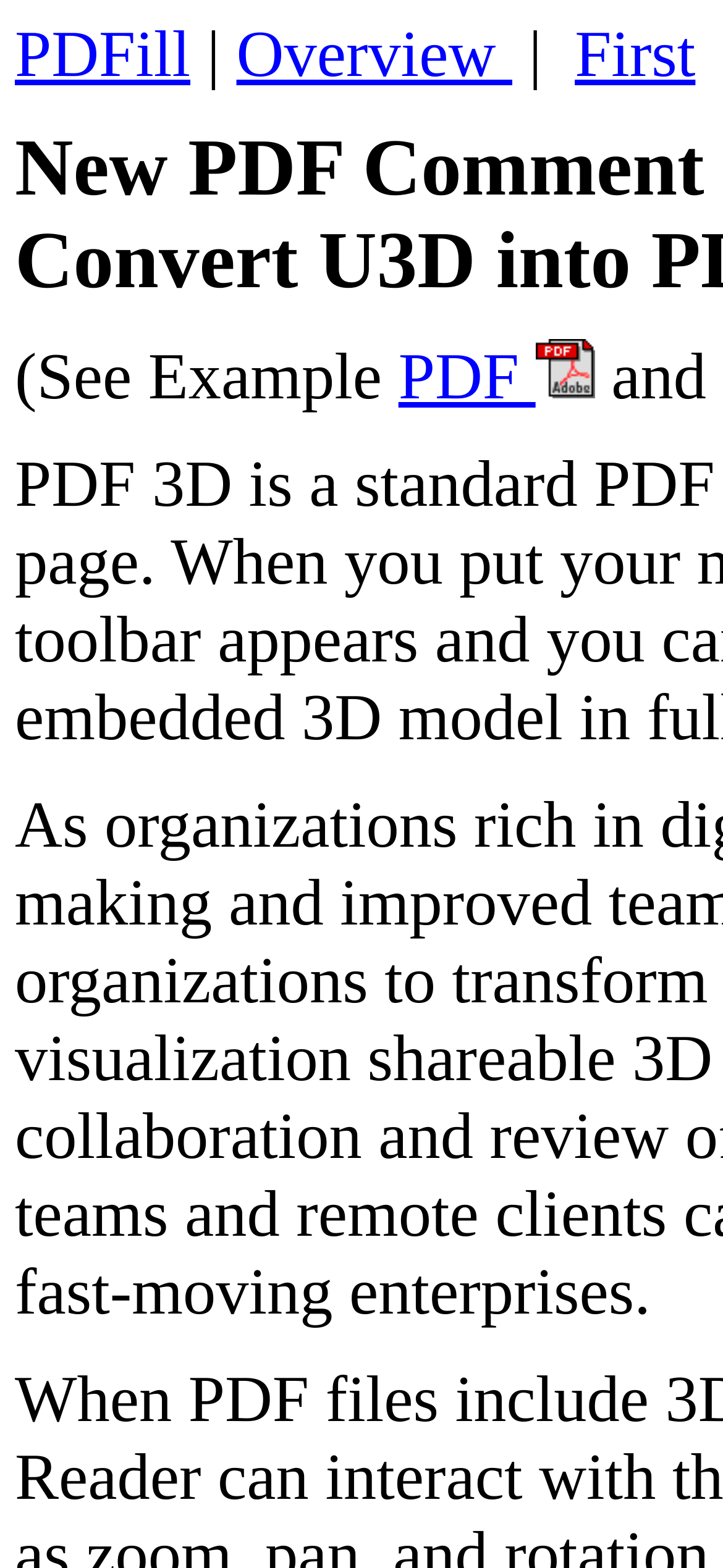Determine the bounding box coordinates for the UI element described. Format the coordinates as (top-left x, top-left y, bottom-right x, bottom-right y) and ensure all values are between 0 and 1. Element description: Overview

[0.327, 0.011, 0.709, 0.058]